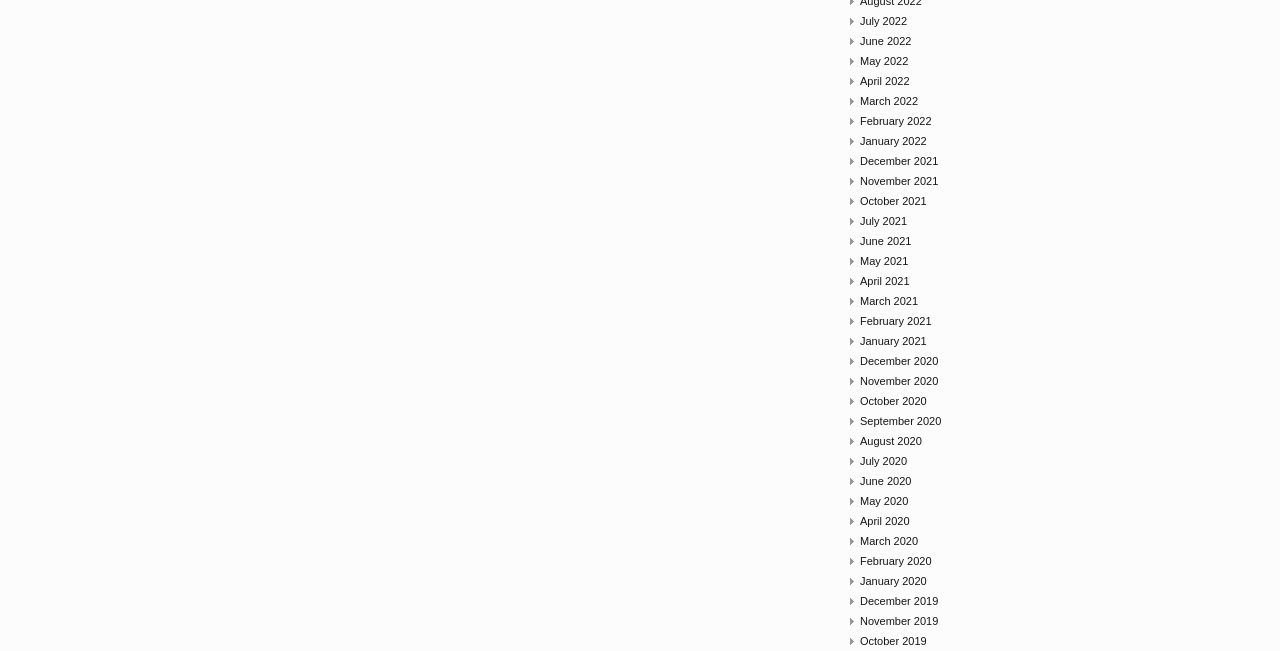Locate the bounding box coordinates of the item that should be clicked to fulfill the instruction: "Browse December 2019".

[0.672, 0.915, 0.733, 0.933]